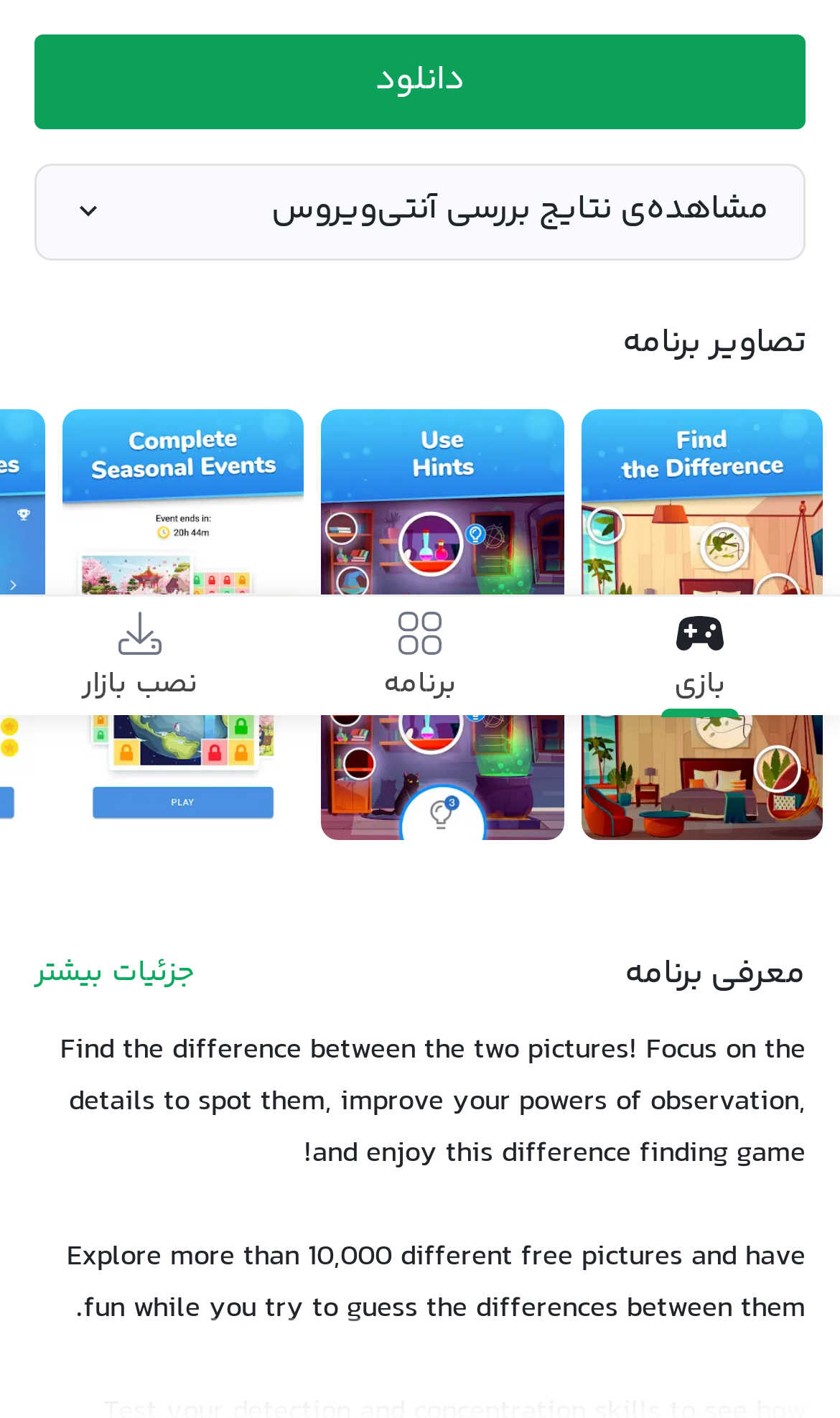Using the given element description, provide the bounding box coordinates (top-left x, top-left y, bottom-right x, bottom-right y) for the corresponding UI element in the screenshot: نصب بازار

[0.097, 0.428, 0.236, 0.497]